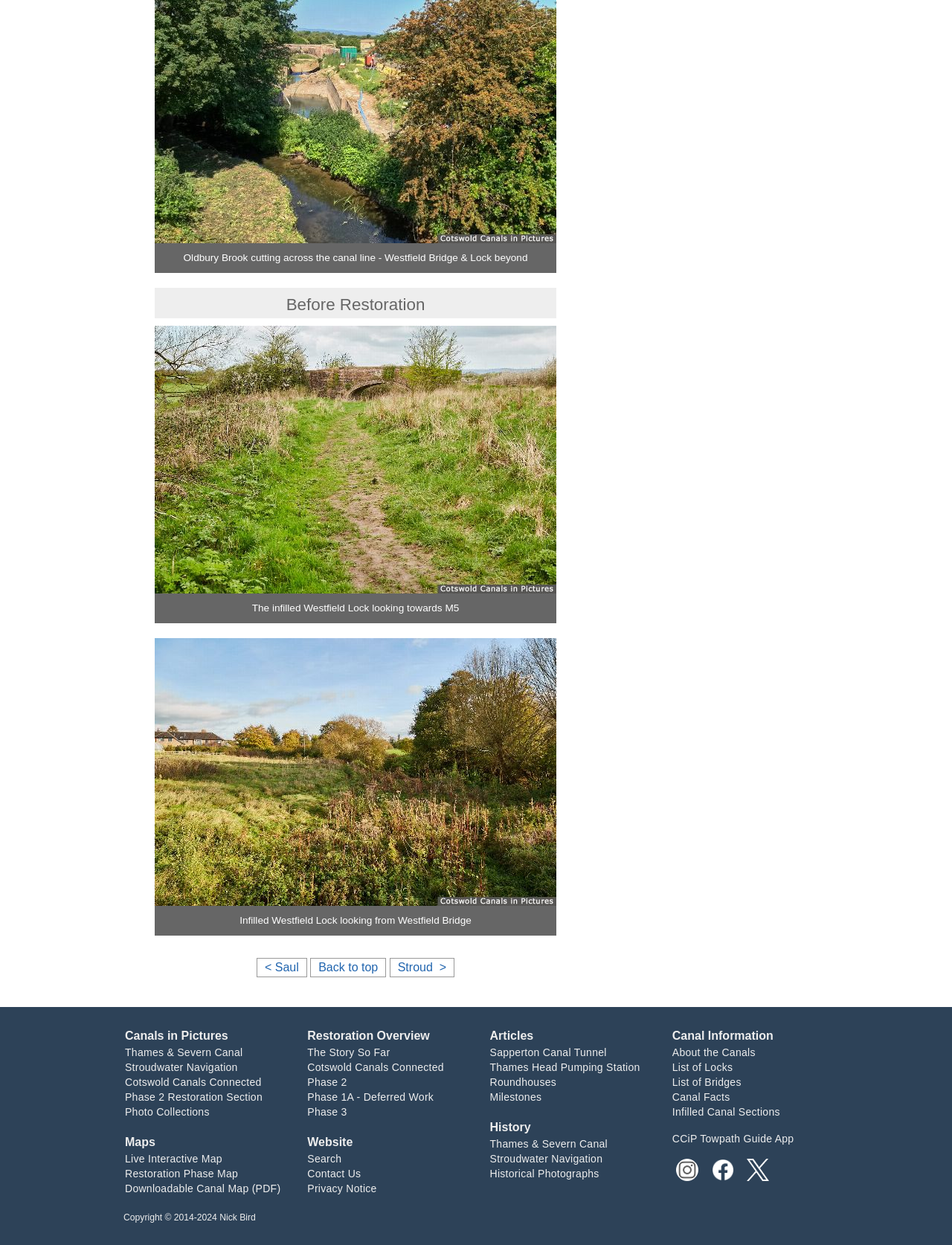Look at the image and write a detailed answer to the question: 
How many headings are on this webpage?

I counted the number of heading elements on the webpage, which are [34], [102], [108], [112], [118], and [122]. Each of these elements is a heading element, indicating that there are 6 headings on the webpage.